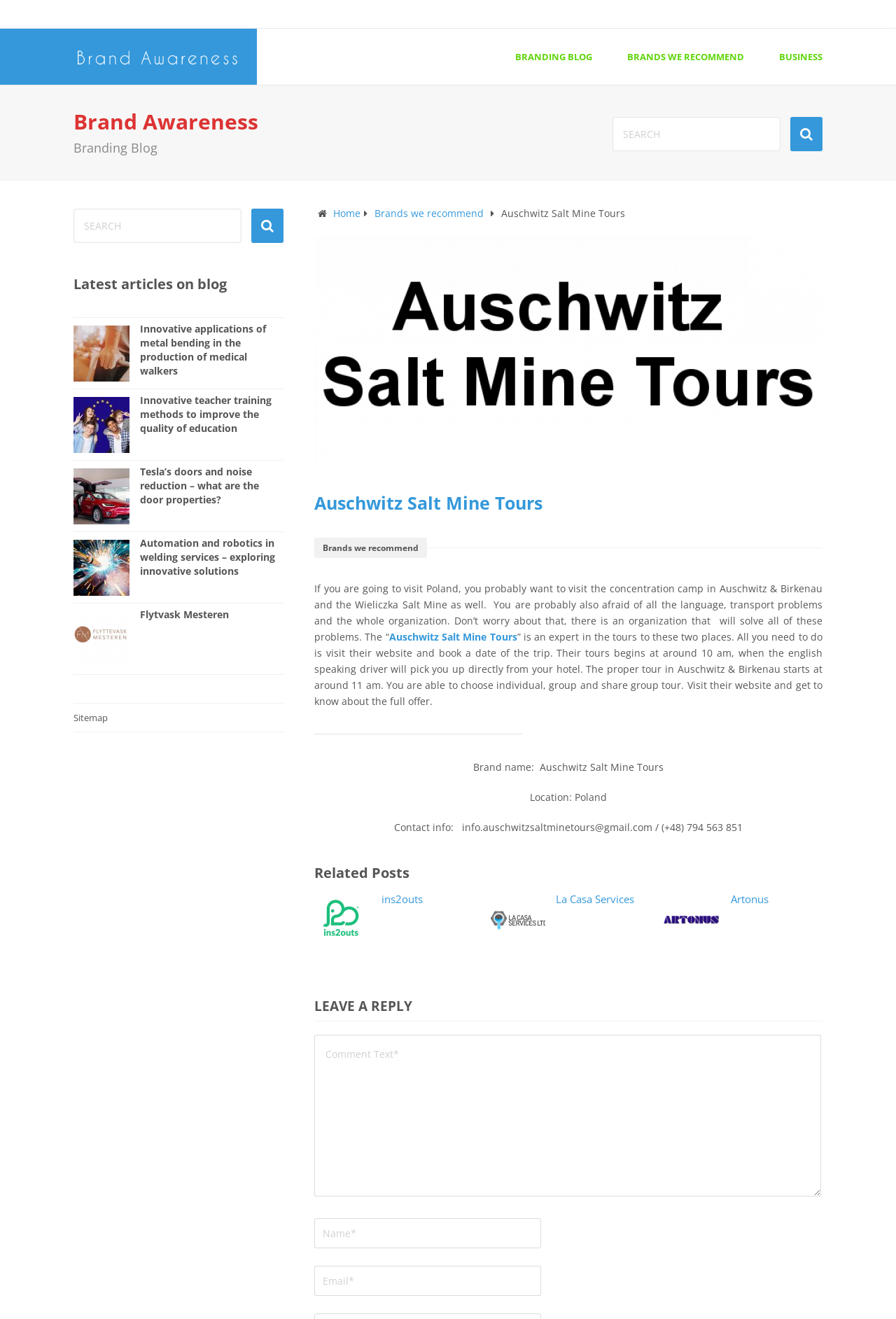Using the element description: "name="email" placeholder="Email*"", determine the bounding box coordinates. The coordinates should be in the format [left, top, right, bottom], with values between 0 and 1.

[0.351, 0.959, 0.604, 0.982]